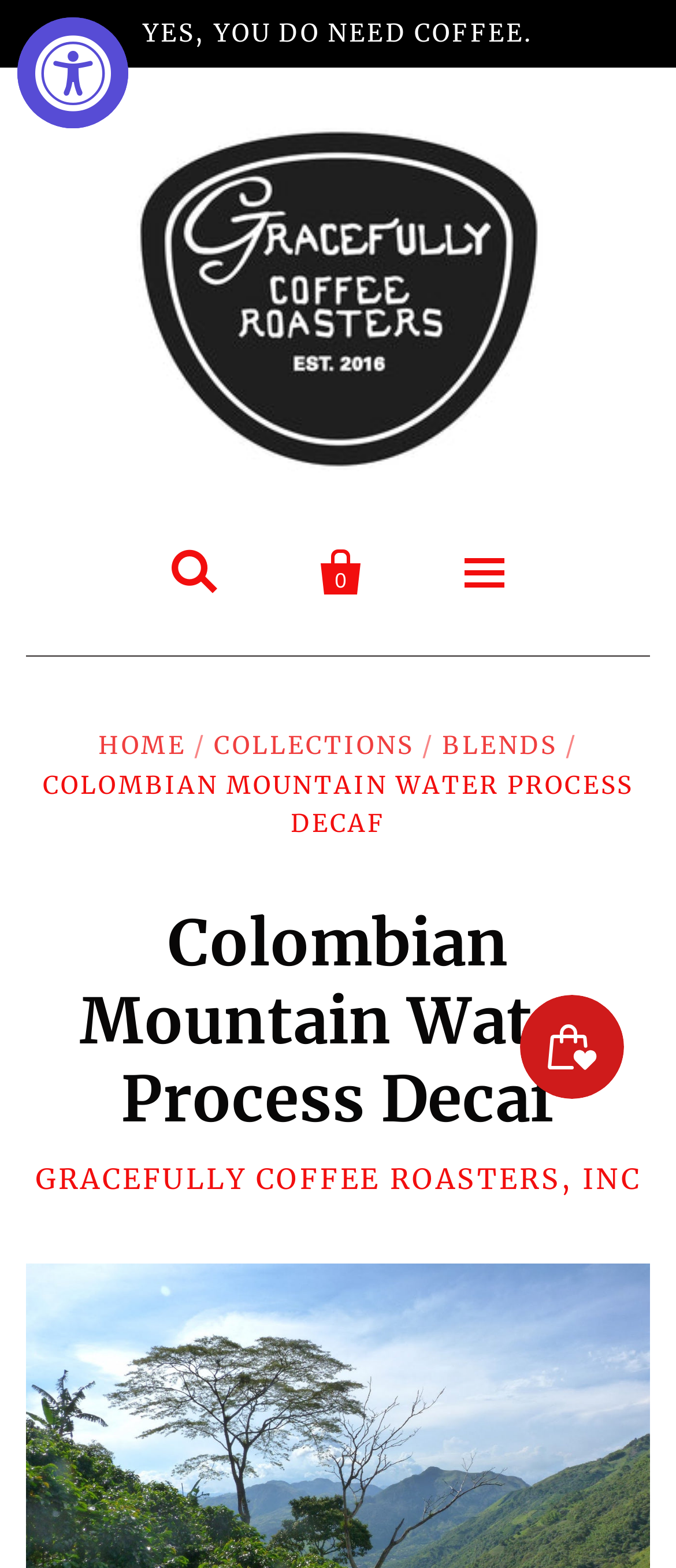What is the name of the decaf coffee product?
Please give a detailed and elaborate answer to the question based on the image.

I found the answer by looking at the heading with the text 'Colombian Mountain Water Process Decaf' which is located in the middle of the page.